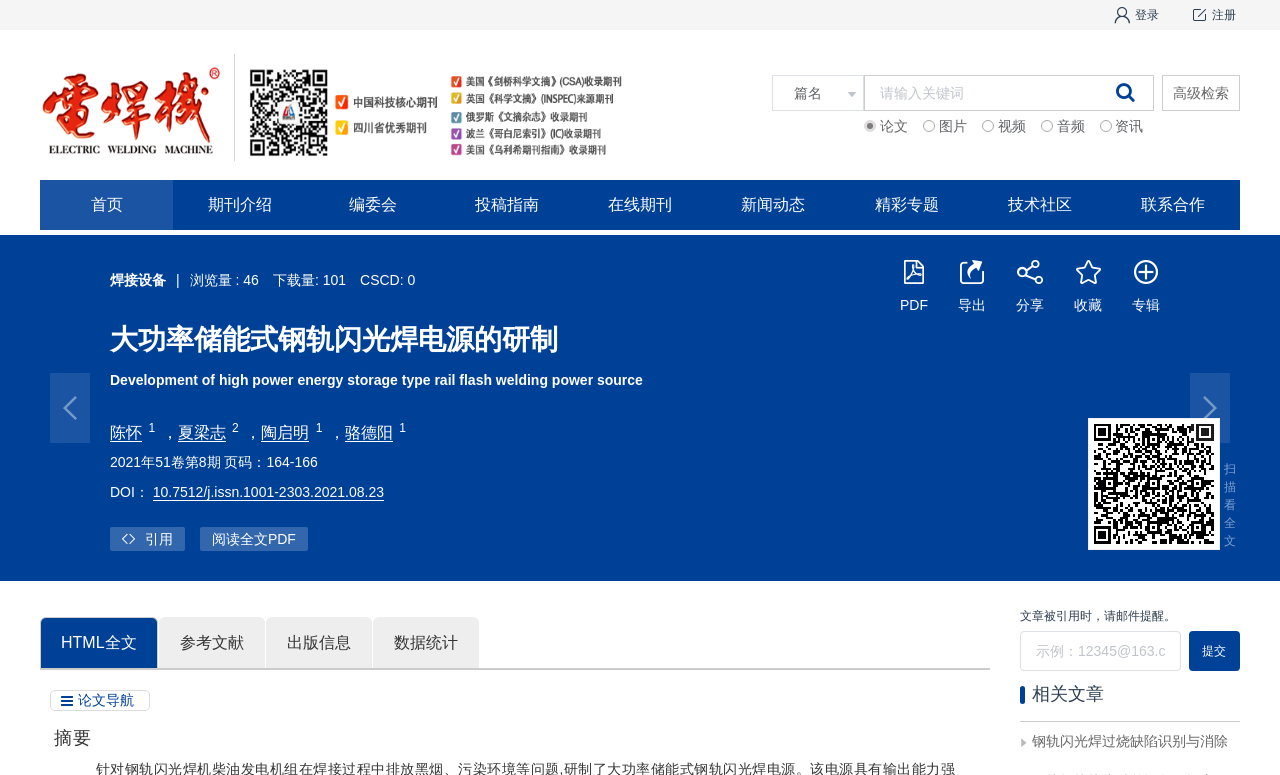Can you determine the bounding box coordinates of the area that needs to be clicked to fulfill the following instruction: "Check out the 'Blog'"?

None